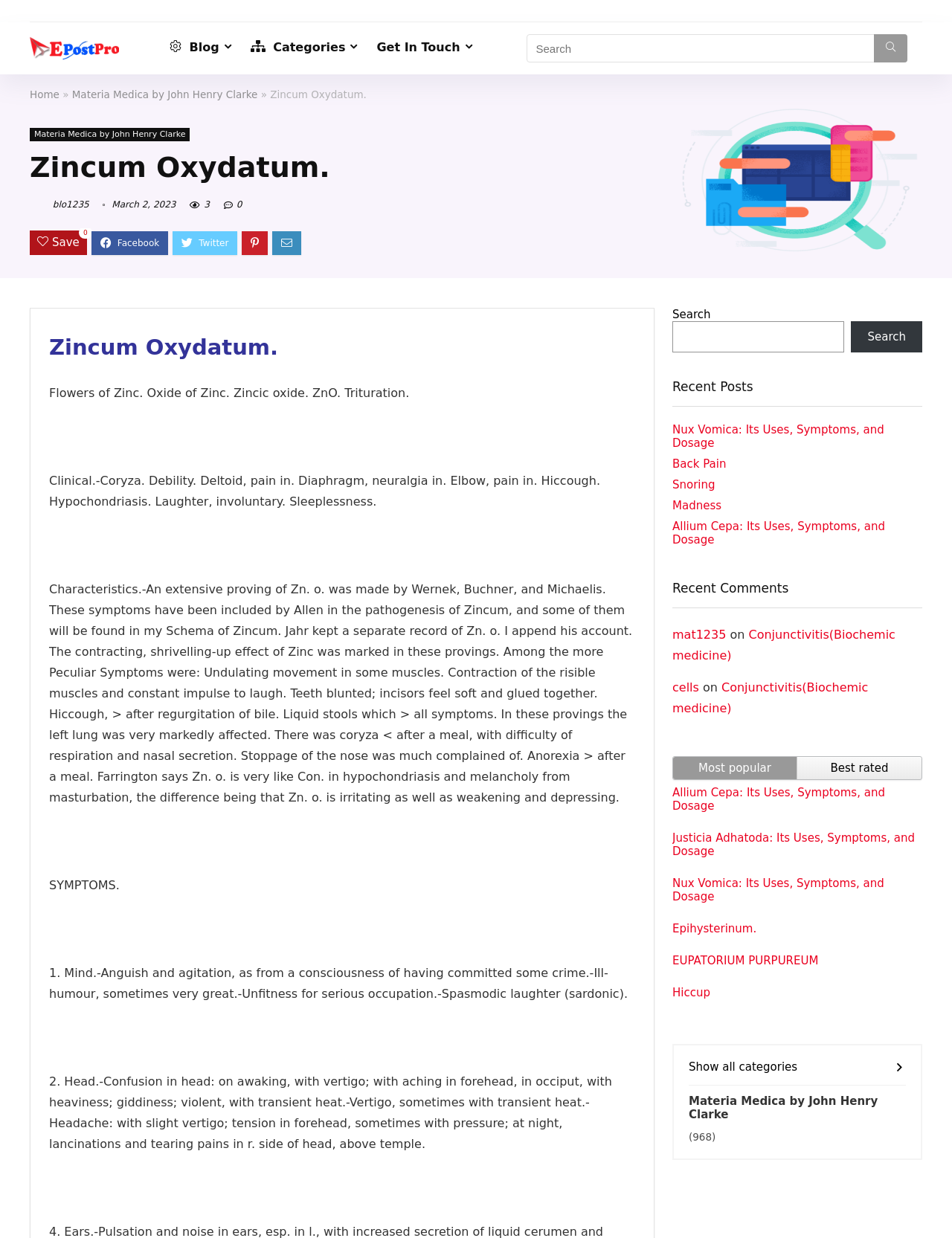What is the main topic of the webpage?
Please provide a detailed and thorough answer to the question.

The main topic of the webpage can be inferred from the multiple occurrences of the phrase 'Zincum Oxydatum' throughout the webpage, including in the headings and the text. It appears to be a webpage about a specific medical topic.